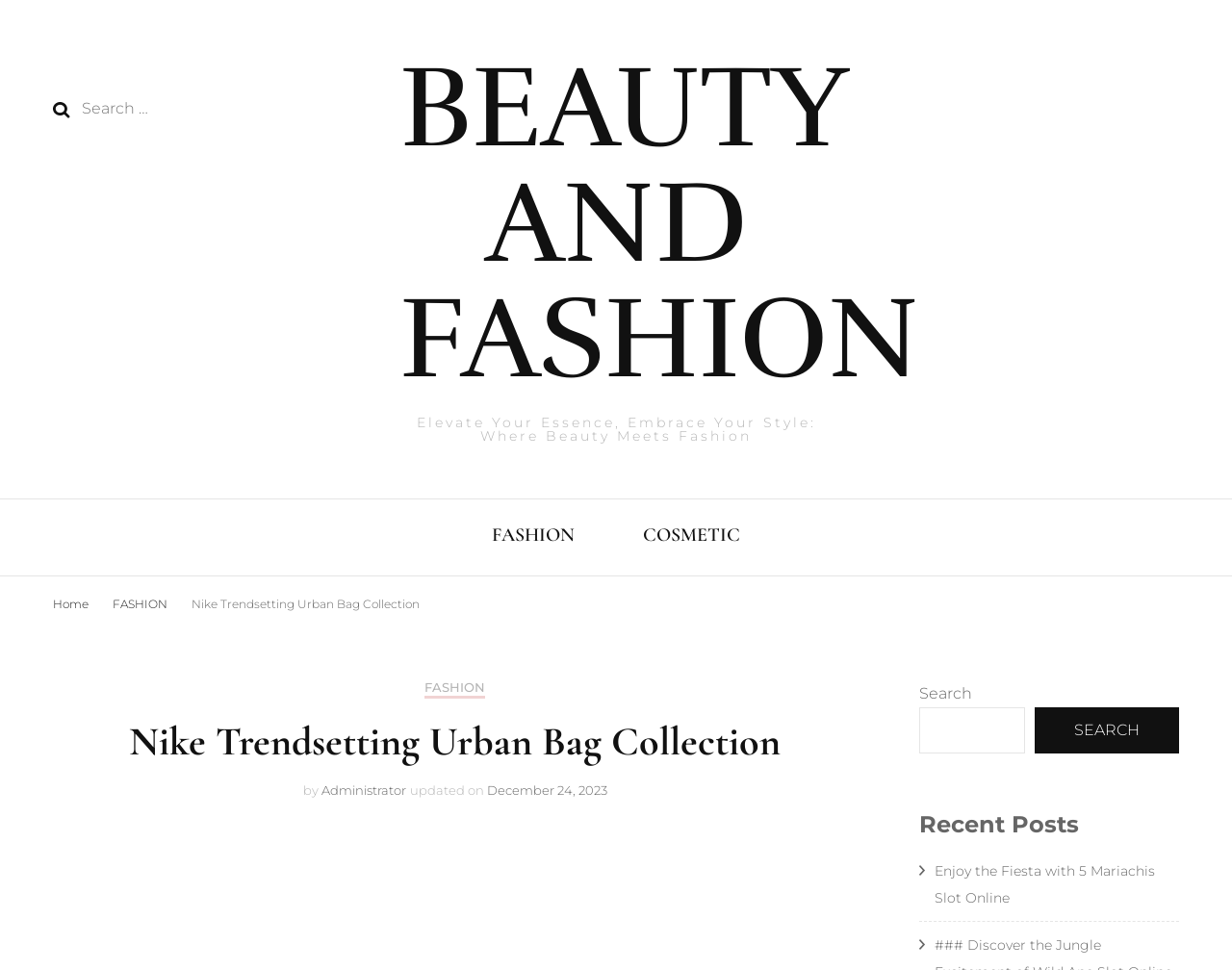Detail the various sections and features present on the webpage.

This webpage is about athletic sophistication, specifically showcasing a curated collection of Nike Bags. At the top, there is a search bar with a "Search" button, accompanied by a "Search for:" label. Below this, there is a prominent heading "Sporty Elegance Elevate Your Style with Nike Bags" that spans across the top section of the page.

On the left side, there are several links, including "BEAUTY AND FASHION", "FASHION", "COSMETIC", "Home", and "FASHION" again. These links are positioned vertically, with "BEAUTY AND FASHION" being the topmost and "FASHION" being the bottommost.

In the main content area, there is a featured section titled "Nike Trendsetting Urban Bag Collection" with a heading and a brief description. This section is divided into two parts: the top part has a heading and a link to "FASHION", while the bottom part has a subheading "by Administrator" and a date "December 24, 2023".

On the right side, there is another search bar with a "Search" button, accompanied by a "Search" label. Below this, there is a heading "Recent Posts" followed by a link to an article titled "Enjoy the Fiesta with 5 Mariachis Slot Online".

Throughout the page, there are several UI elements, including links, headings, search bars, and buttons, which are strategically positioned to provide a clear and organized layout.